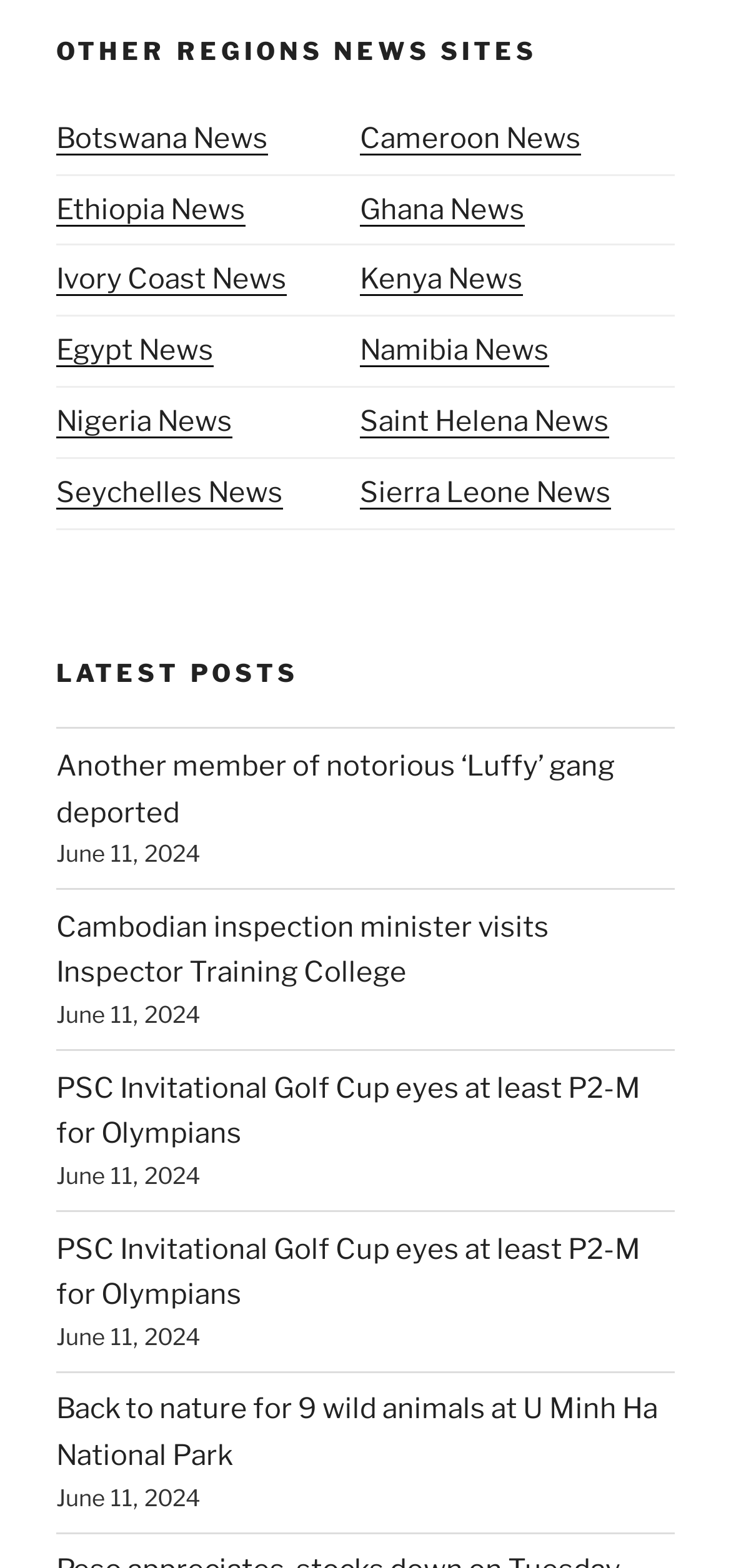Utilize the information from the image to answer the question in detail:
What is the title of the first news article in the latest post section?

The first link element in the latest post section has the text 'Another member of notorious ‘Luffy’ gang deported', which is the title of the first news article.